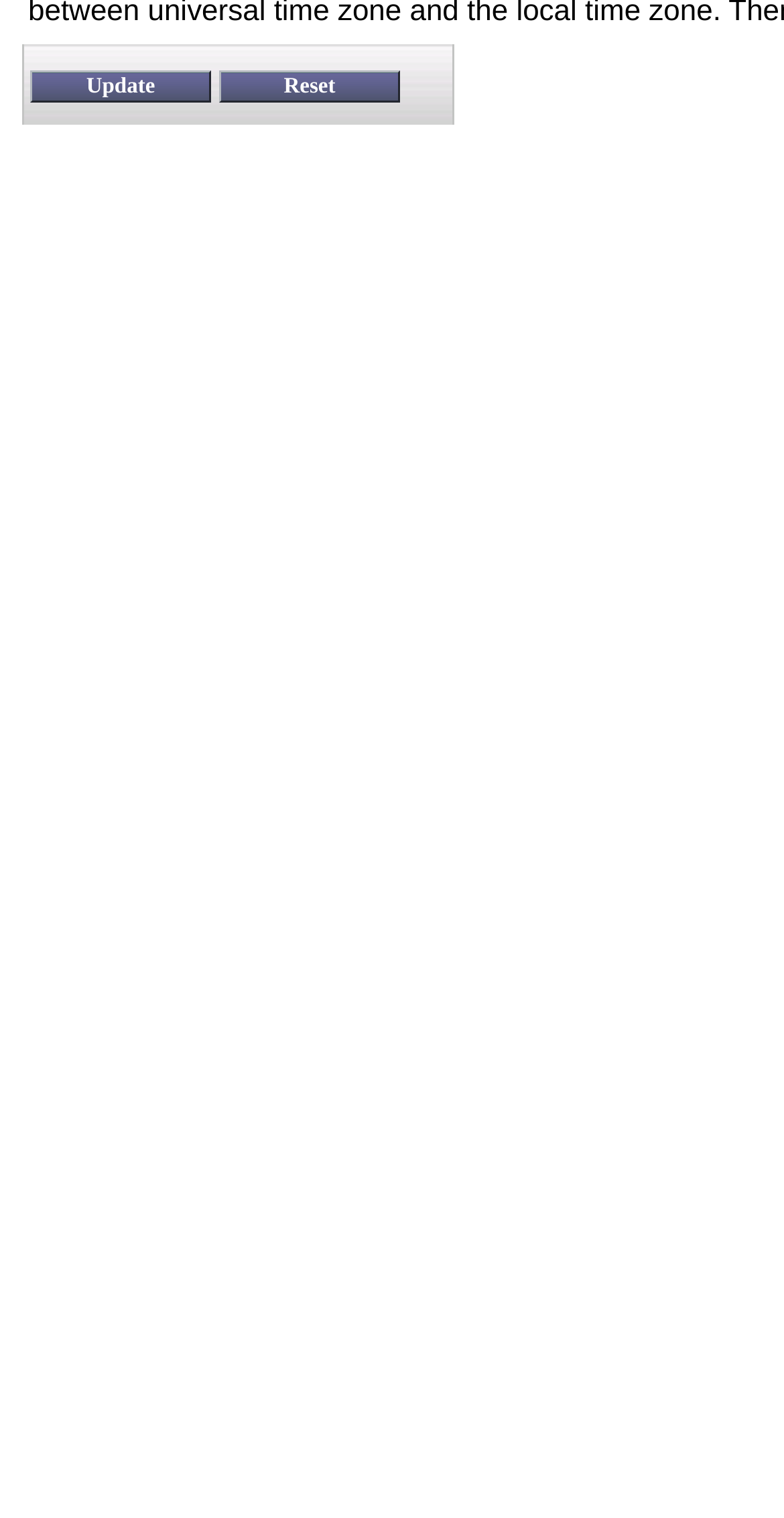Identify the bounding box of the UI element that matches this description: "name="btnReset_buttom" value="Reset"".

[0.279, 0.046, 0.51, 0.068]